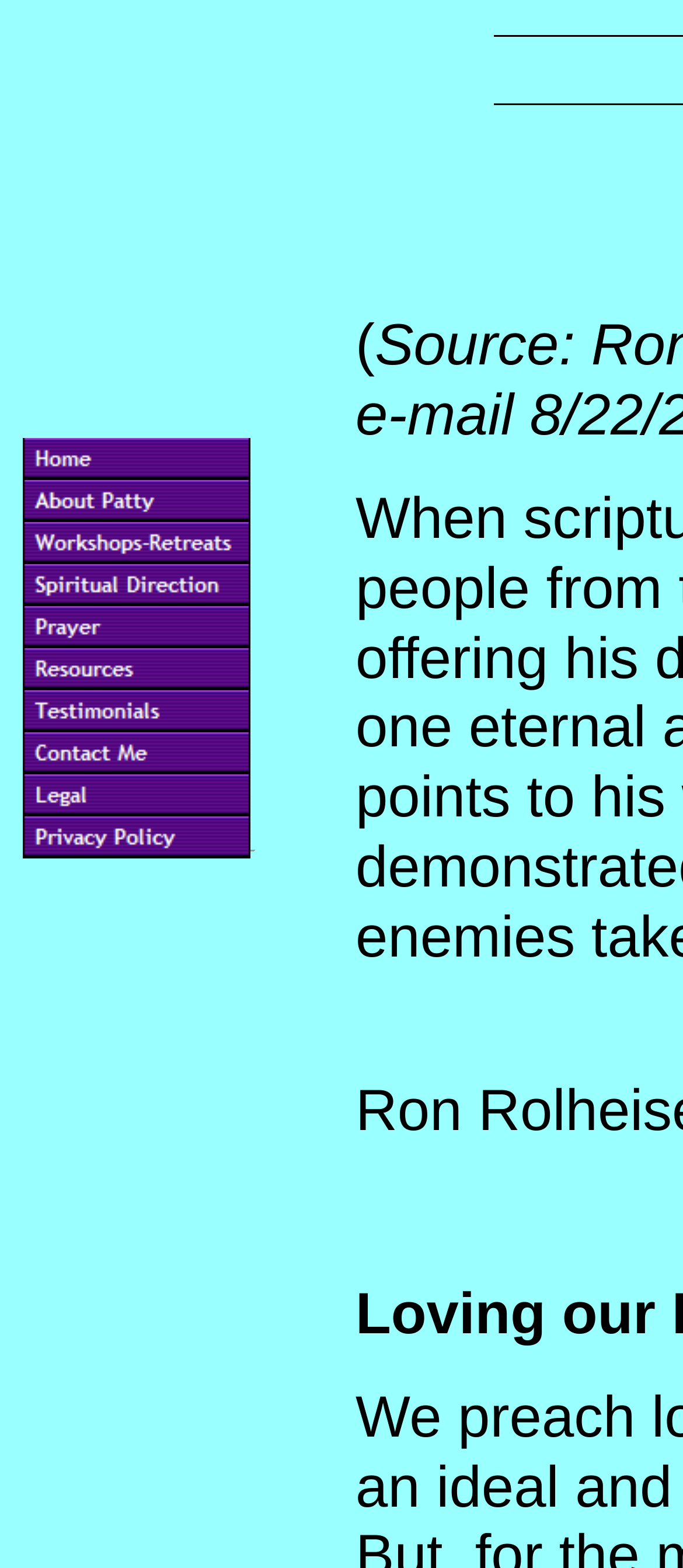Determine the bounding box coordinates of the clickable element necessary to fulfill the instruction: "Click on Home". Provide the coordinates as four float numbers within the 0 to 1 range, i.e., [left, top, right, bottom].

[0.033, 0.288, 0.367, 0.311]